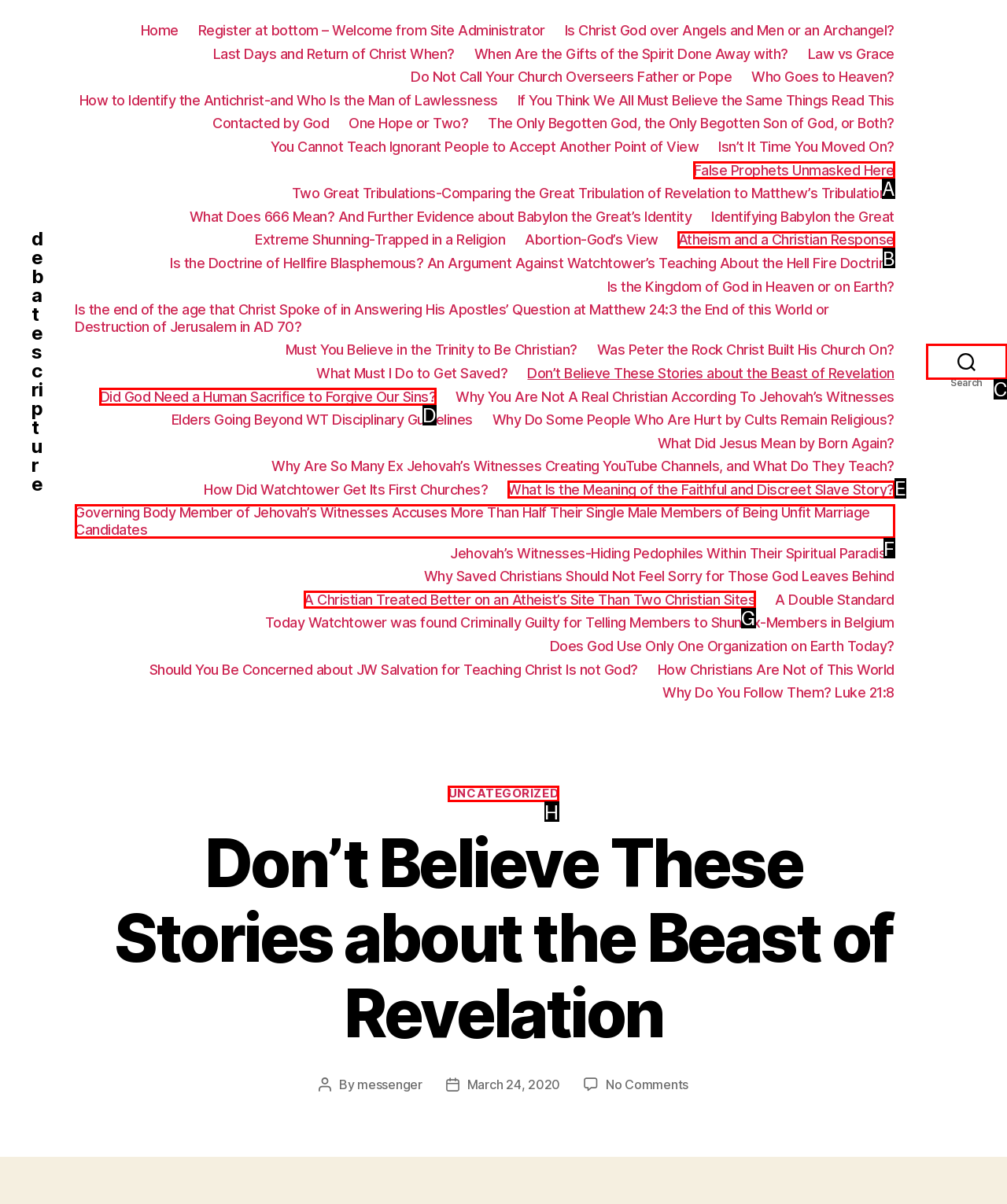Select the correct option from the given choices to perform this task: Search for something. Provide the letter of that option.

C